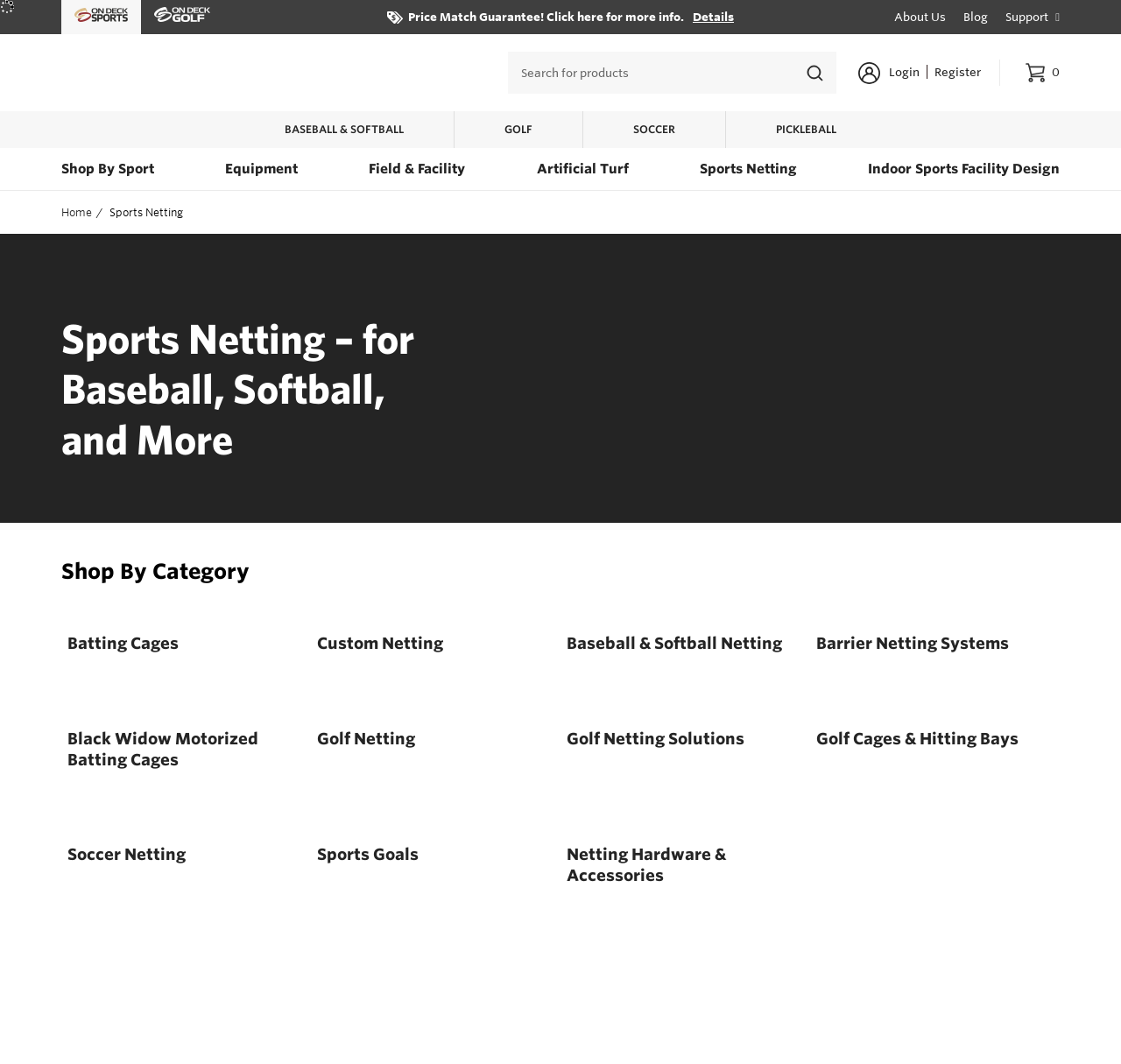Predict the bounding box of the UI element based on this description: "Netting Hardware & Accessories".

[0.505, 0.795, 0.648, 0.831]